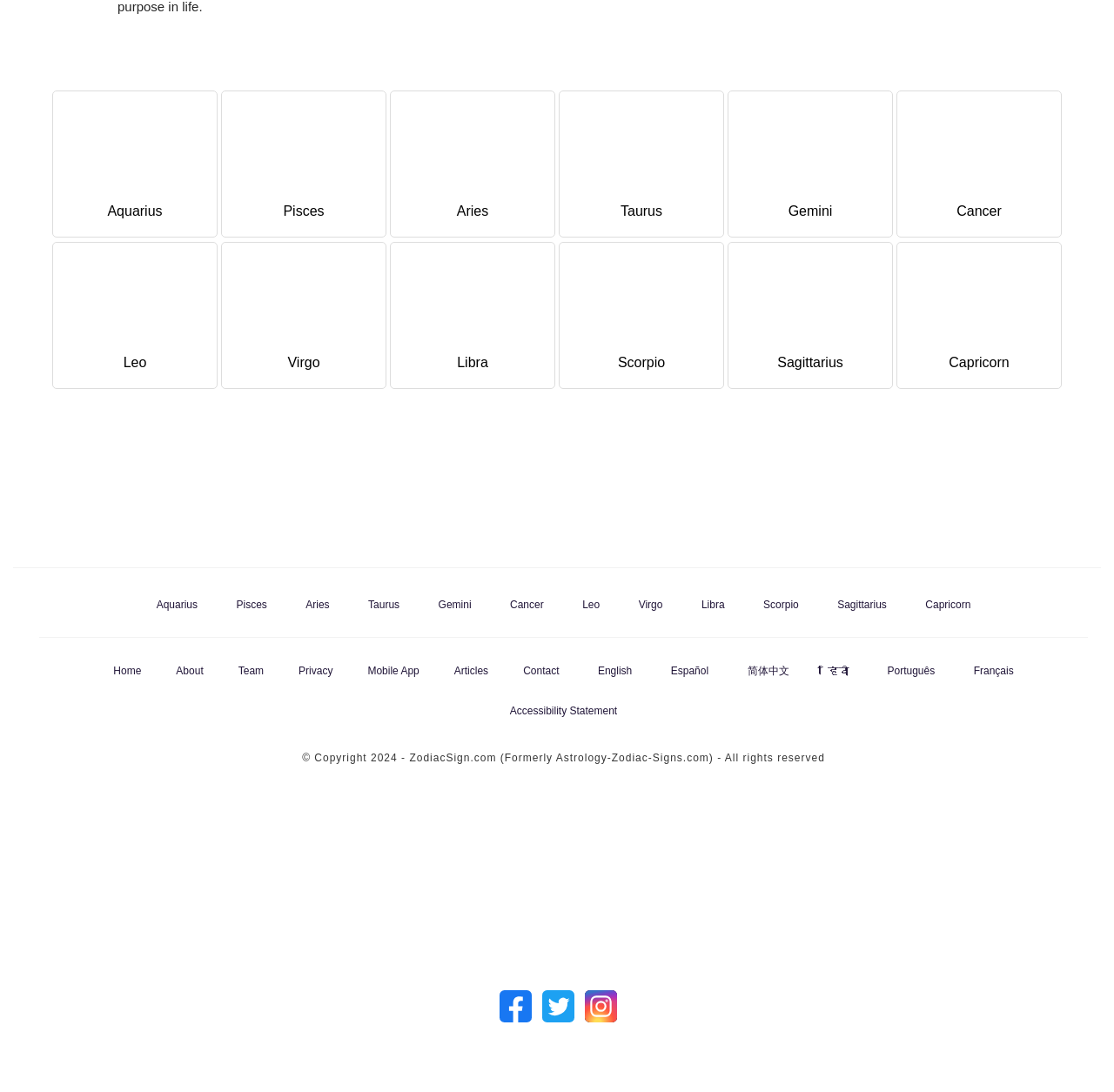What are the twelve signs of the zodiac?
Could you give a comprehensive explanation in response to this question?

Based on the links and images on the webpage, I can see that there are twelve signs of the zodiac, which are Aquarius, Pisces, Aries, Taurus, Gemini, Cancer, Leo, Virgo, Libra, Scorpio, Sagittarius, and Capricorn.